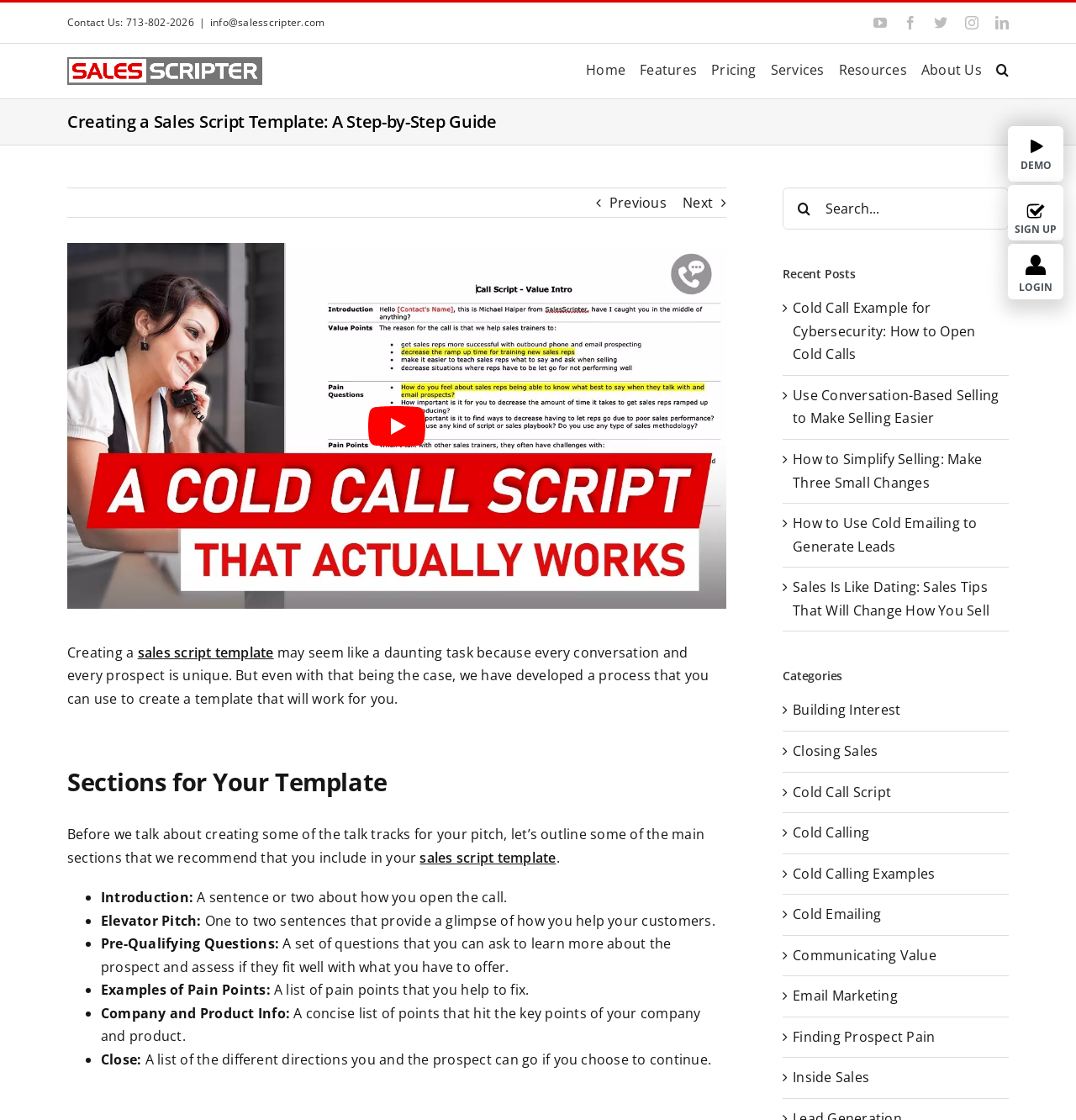What is the purpose of the 'Pre-Qualifying Questions' section in a sales script template?
Using the visual information, respond with a single word or phrase.

To learn more about the prospect and assess if they fit well with what you have to offer